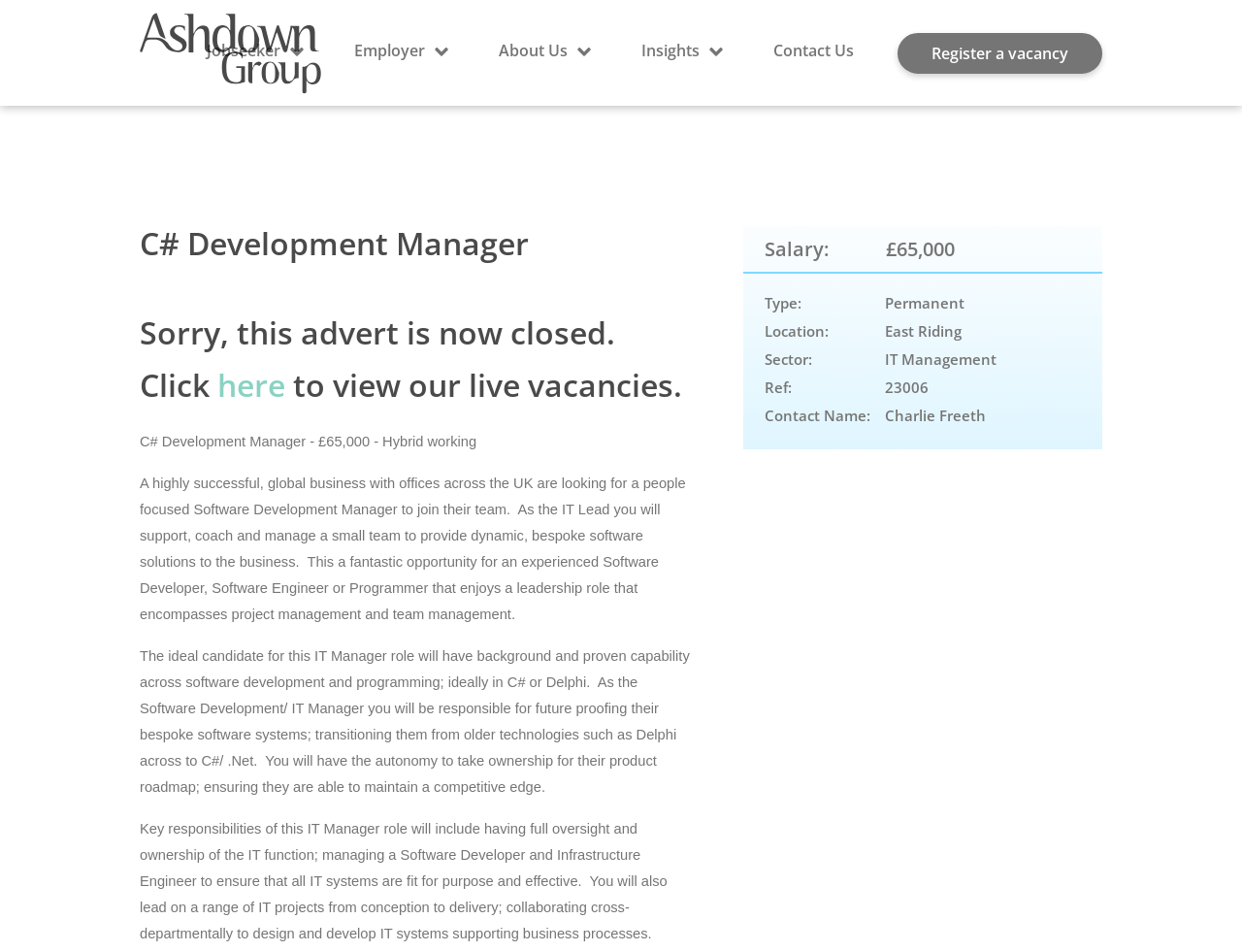Who is the contact person for the job?
Use the screenshot to answer the question with a single word or phrase.

Charlie Freeth